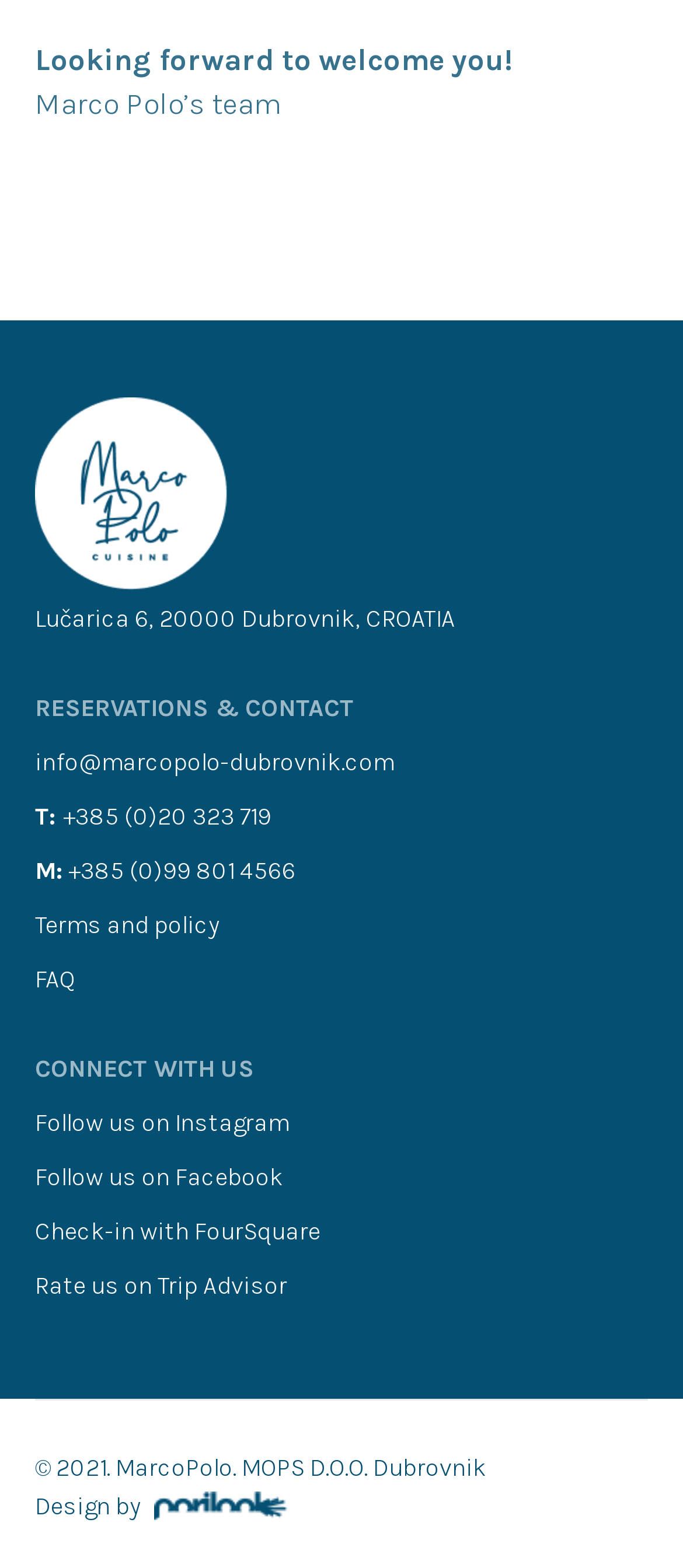What is the email address for reservations and contact?
Using the details from the image, give an elaborate explanation to answer the question.

I found the email address by looking at the link element with the text 'info@marcopolo-dubrovnik.com' which is located below the 'RESERVATIONS & CONTACT' text.